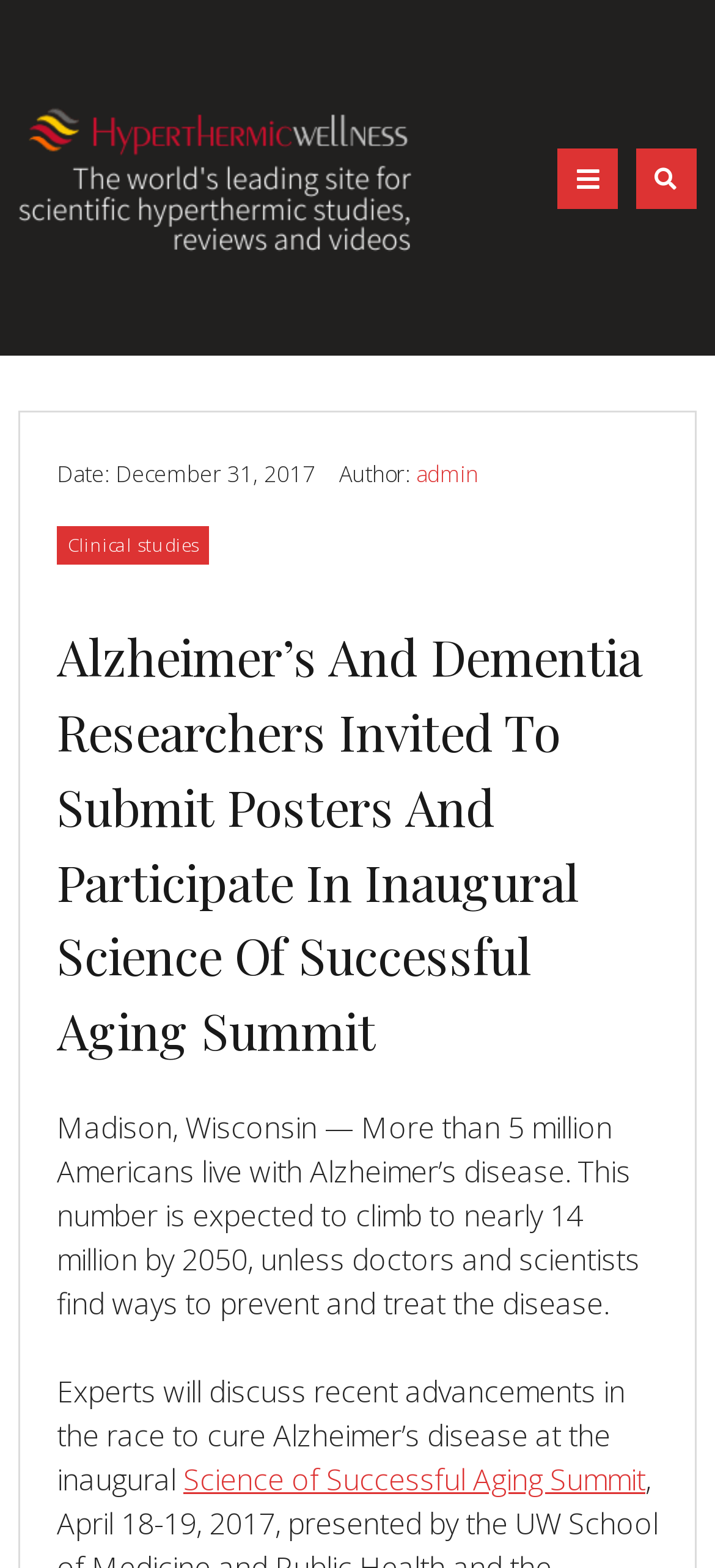What is the category of the article?
Provide a concise answer using a single word or phrase based on the image.

Clinical studies